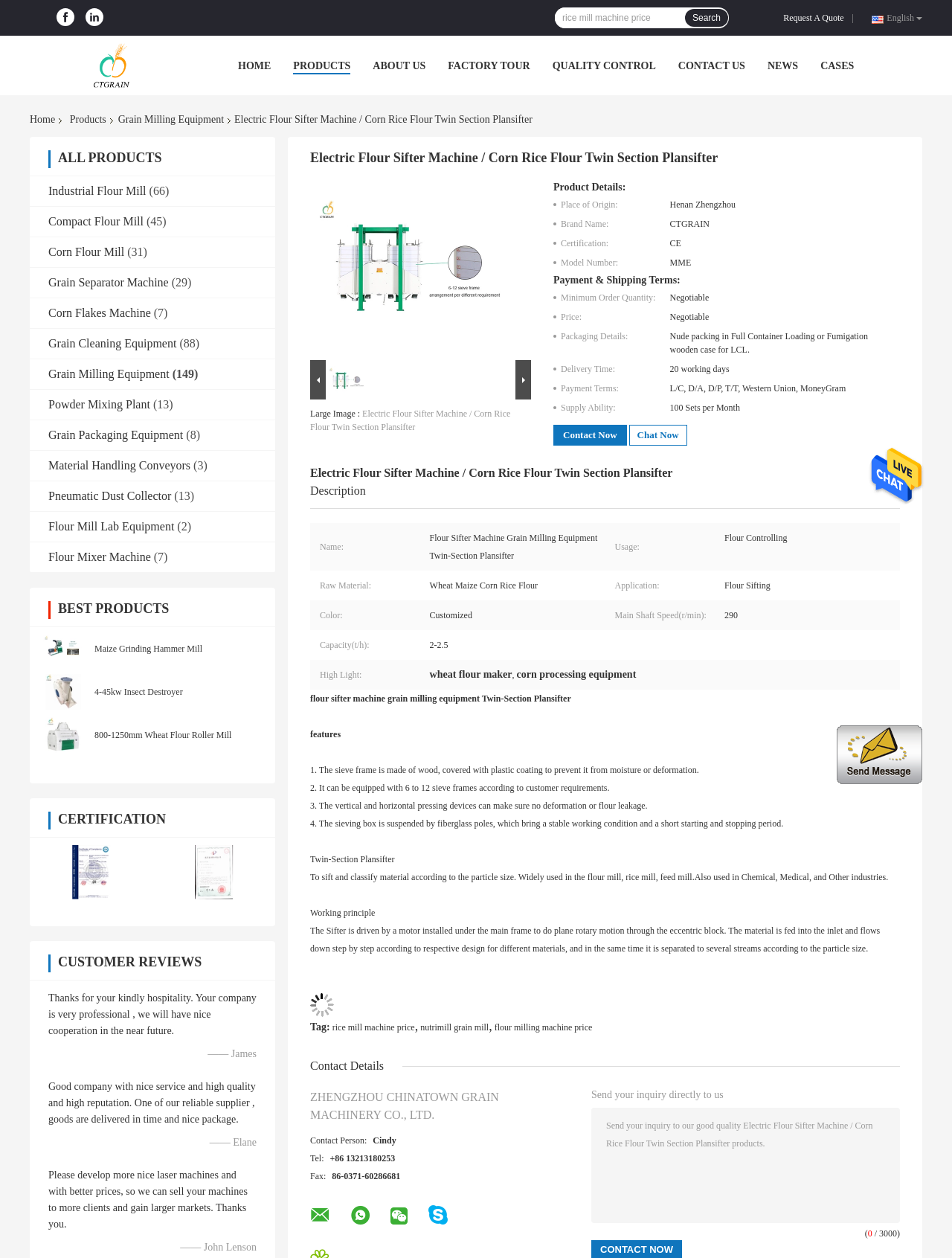Please identify the bounding box coordinates of the element's region that I should click in order to complete the following instruction: "Visit the company's Facebook page". The bounding box coordinates consist of four float numbers between 0 and 1, i.e., [left, top, right, bottom].

[0.055, 0.007, 0.083, 0.022]